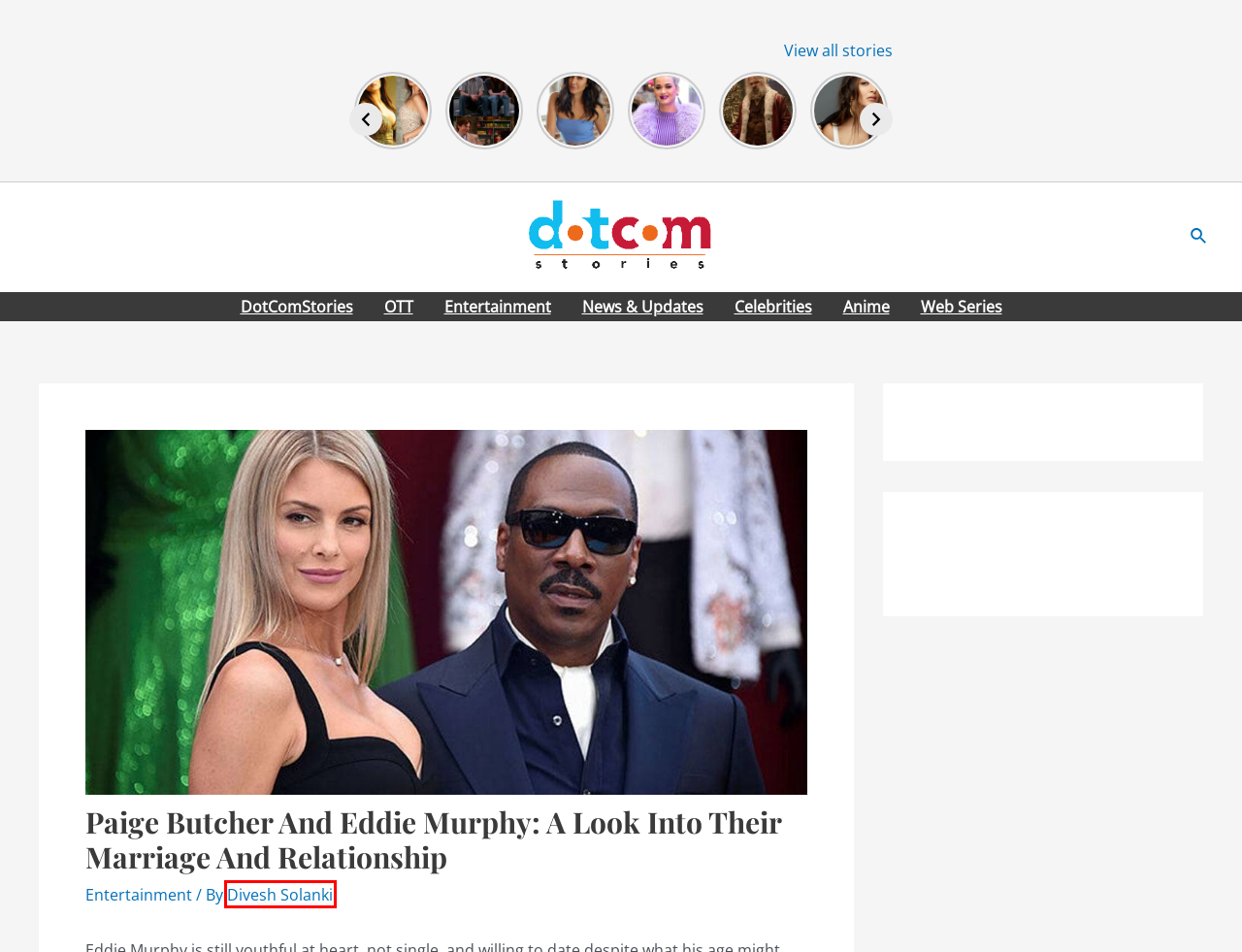Observe the screenshot of a webpage with a red bounding box highlighting an element. Choose the webpage description that accurately reflects the new page after the element within the bounding box is clicked. Here are the candidates:
A. Stories – DotComStories
B. Web Series  - DotComStories
C. OTT  - DotComStories
D. Divesh Solanki - DotComStories
E. That 90s Show Cast – All Main Characters Are back Except One – DotComStories
F. 11 Bollywood Actresses Who Changed Their Real Names – DotComStories
G. DotComStories  - DotComStories
H. Celebrities  - DotComStories

D